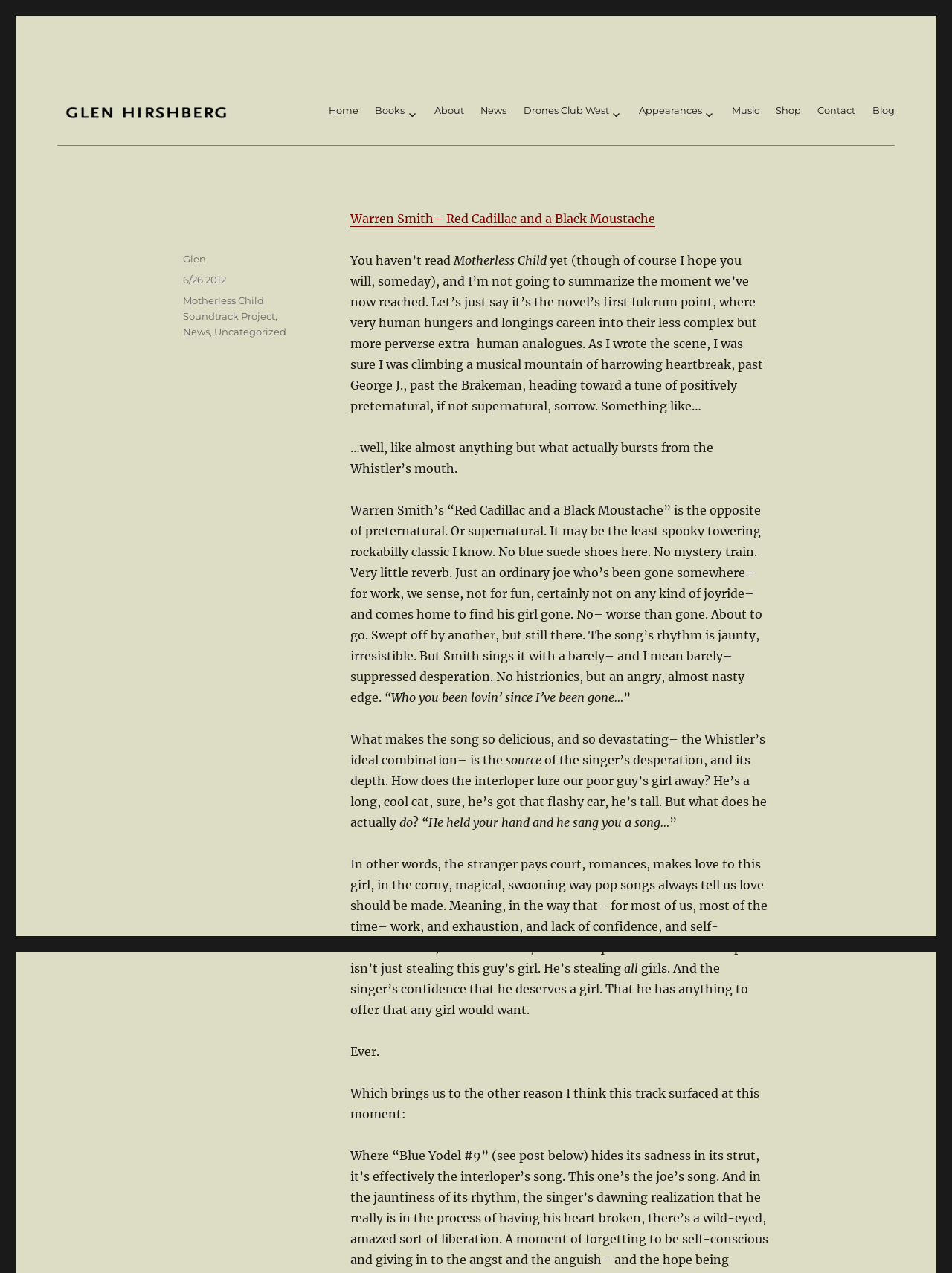Could you specify the bounding box coordinates for the clickable section to complete the following instruction: "View the author's profile"?

[0.192, 0.198, 0.216, 0.208]